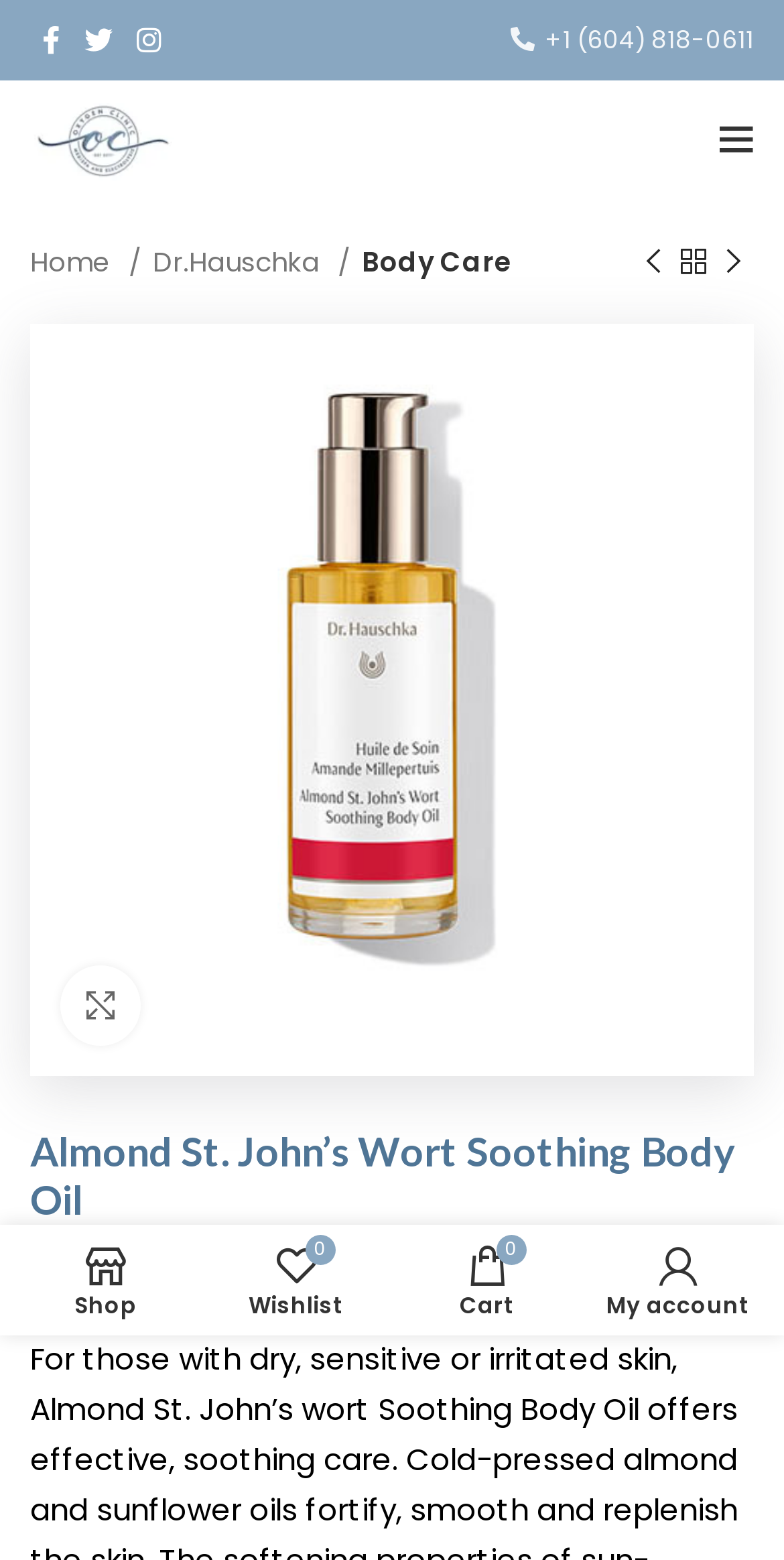Provide a comprehensive caption for the webpage.

The webpage is about Almond St. John's Wort Soothing Body Oil, a product offered by Oxygen Facial Clinic. At the top left corner, there are three social media links: Facebook, Twitter, and Instagram. Next to them is a phone number link. On the same line, there is a link to the Oxygen Facial Clinic's homepage, accompanied by the clinic's logo.

Below the top navigation bar, there is a main navigation menu with links to Home, Dr. Hauschka, and Body Care. The menu is followed by three icons: a cart, a heart, and a user account.

The main content of the page is a product showcase. There is a large image of the Almond St. John's Wort Soothing Body Oil product, which takes up most of the page's width. Below the image, there is a link to enlarge the image. The product name, "Almond St. John's Wort Soothing Body Oil", is displayed as a heading. The product's price, $30.00, is shown below the heading.

At the bottom of the page, there are several links and icons, including a "Shop" link, a "My wishlist" section, a "My cart" section, and a "My account" link.